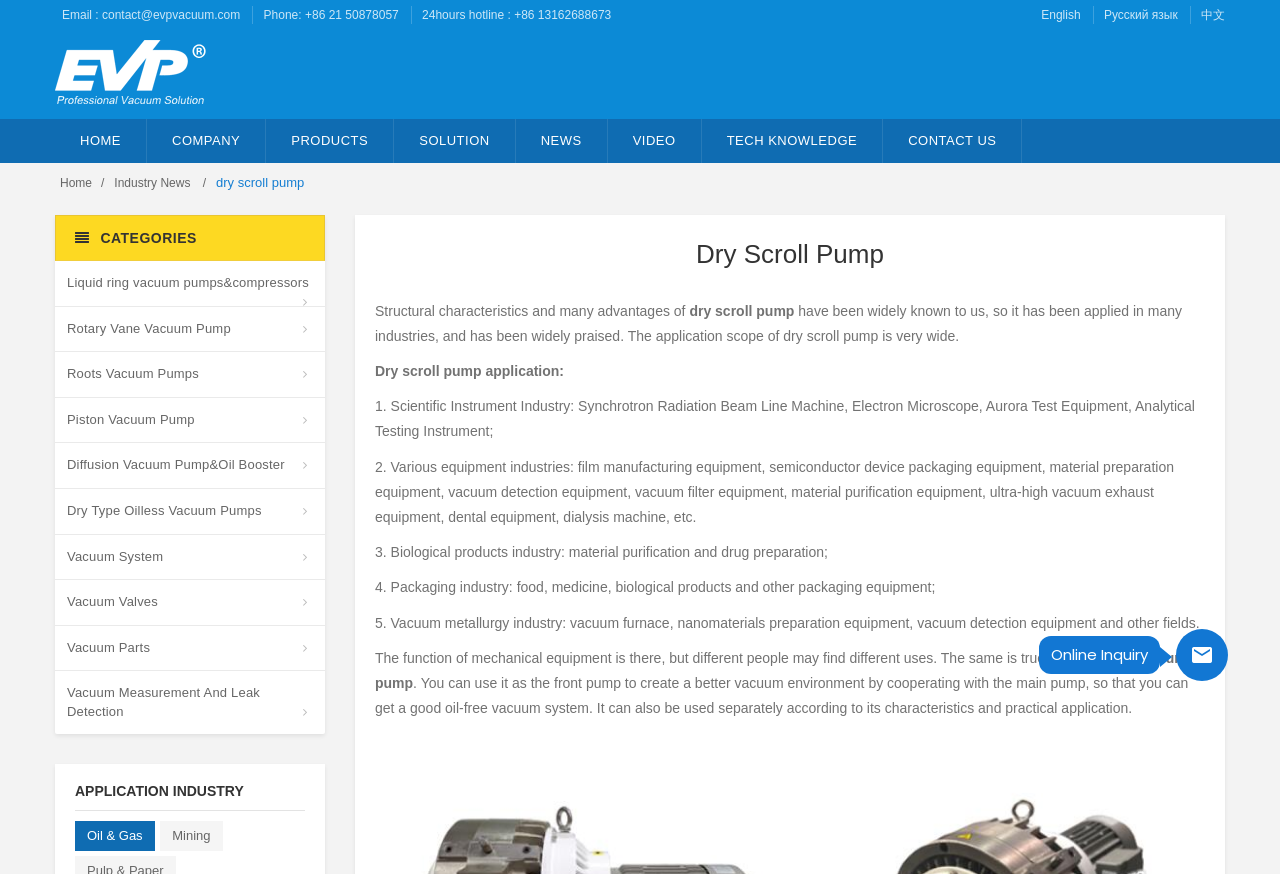Create a full and detailed caption for the entire webpage.

The webpage is about dry scroll pumps and their applications. At the top, there is a navigation menu with links to "HOME", "COMPANY", "PRODUCTS", "SOLUTION", "NEWS", "VIDEO", "TECH KNOWLEDGE", and "CONTACT US". Below the navigation menu, there is a section with links to different categories of vacuum pumps, including "Liquid ring vacuum pumps&compressors", "Rotary Vane Vacuum Pump", and "Dry Type Oilless Vacuum Pumps".

On the left side, there is a column with contact information, including an online inquiry button, email, phone number, and hotline. There are also links to different languages, including English, Russian, and Chinese.

The main content of the webpage is about the dry scroll pump, its structural characteristics, and its many advantages. The text explains that the dry scroll pump has been widely applied in many industries and has been widely praised. The application scope of the dry scroll pump is very wide, and it is used in various industries, including scientific instrument, equipment manufacturing, biological products, packaging, and vacuum metallurgy.

The webpage also lists the specific applications of the dry scroll pump, including synchrotron radiation beam line machine, electron microscope, and material preparation equipment. Additionally, the webpage explains the function of the dry scroll pump and how it can be used to create a better vacuum environment.

At the bottom of the webpage, there is a section titled "APPLICATION INDUSTRY" with links to different industries, including "Oil & Gas" and "Mining".